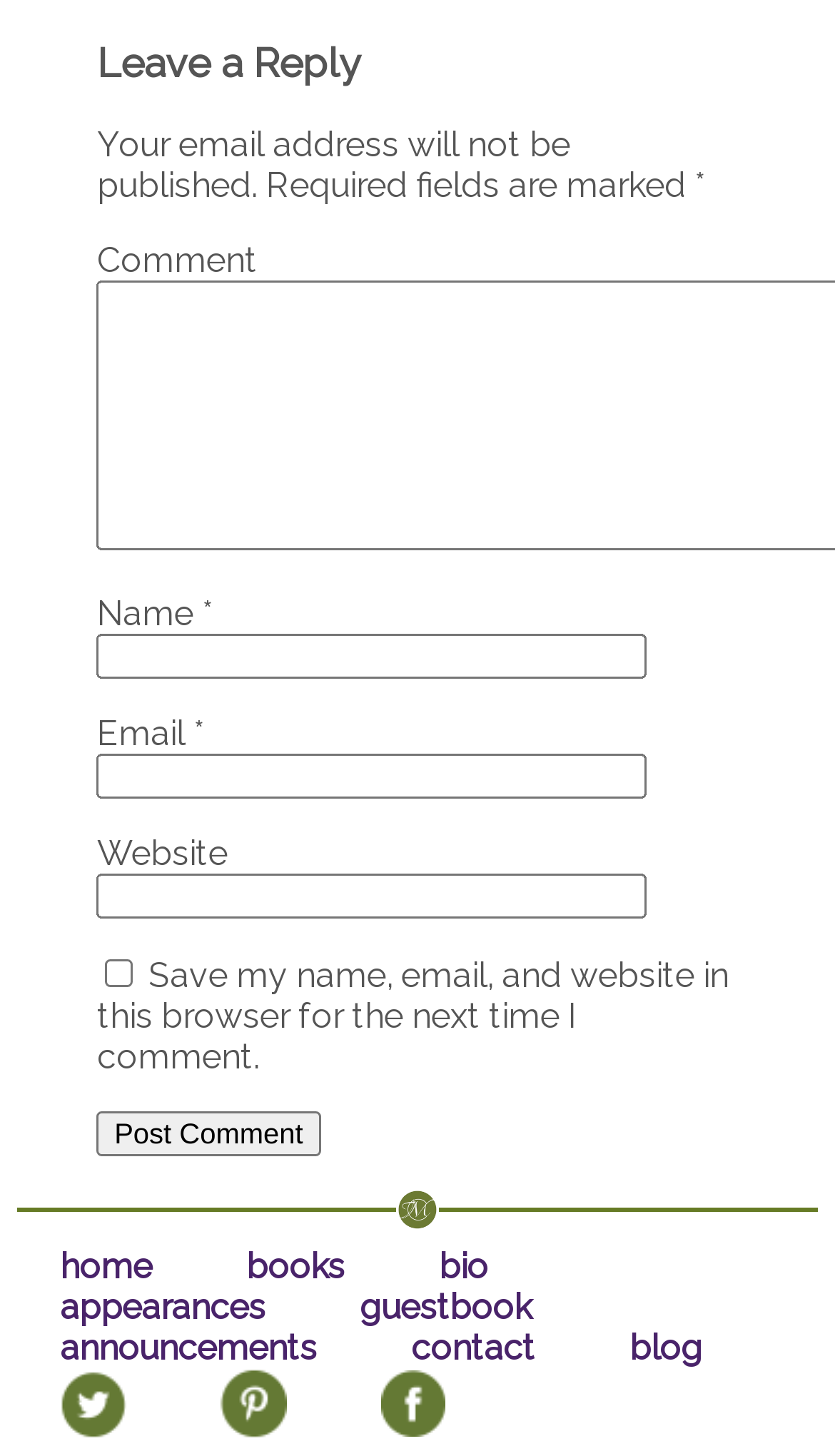Find the bounding box coordinates of the clickable area that will achieve the following instruction: "Go to the home page".

[0.021, 0.857, 0.233, 0.885]